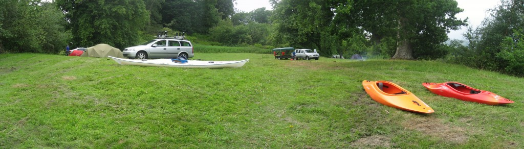Refer to the image and provide a thorough answer to this question:
What is the atmosphere of the campsite?

The question asks about the atmosphere of the campsite. Upon examining the image, we see the lush greenery and the subtle elevation of the land, which provides a peaceful and serene environment, hence the answer is tranquil.